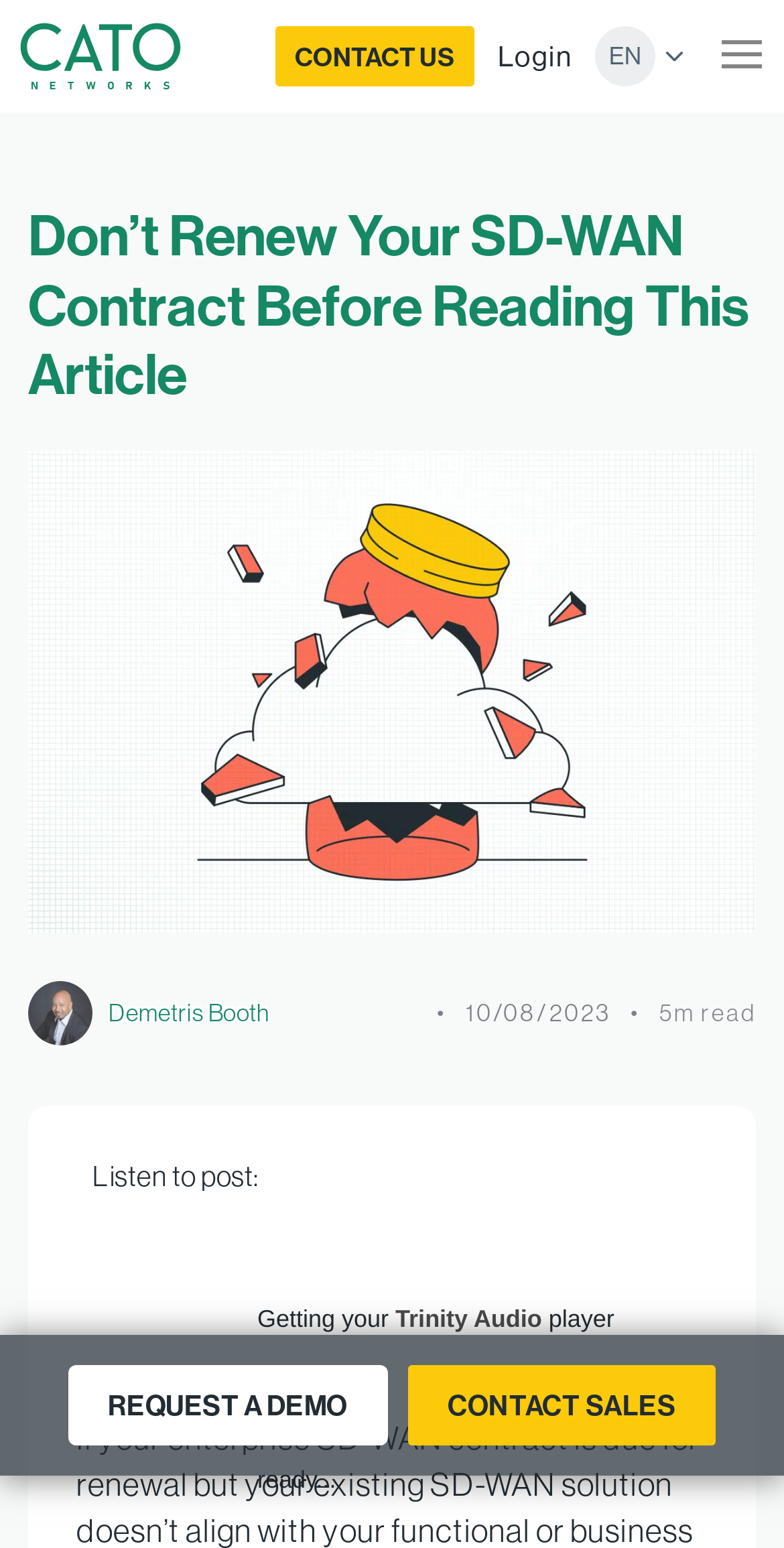Provide the bounding box coordinates of the UI element this sentence describes: "parent_node: CONTACT US aria-label="Toggle navigation"".

[0.905, 0.016, 0.987, 0.057]